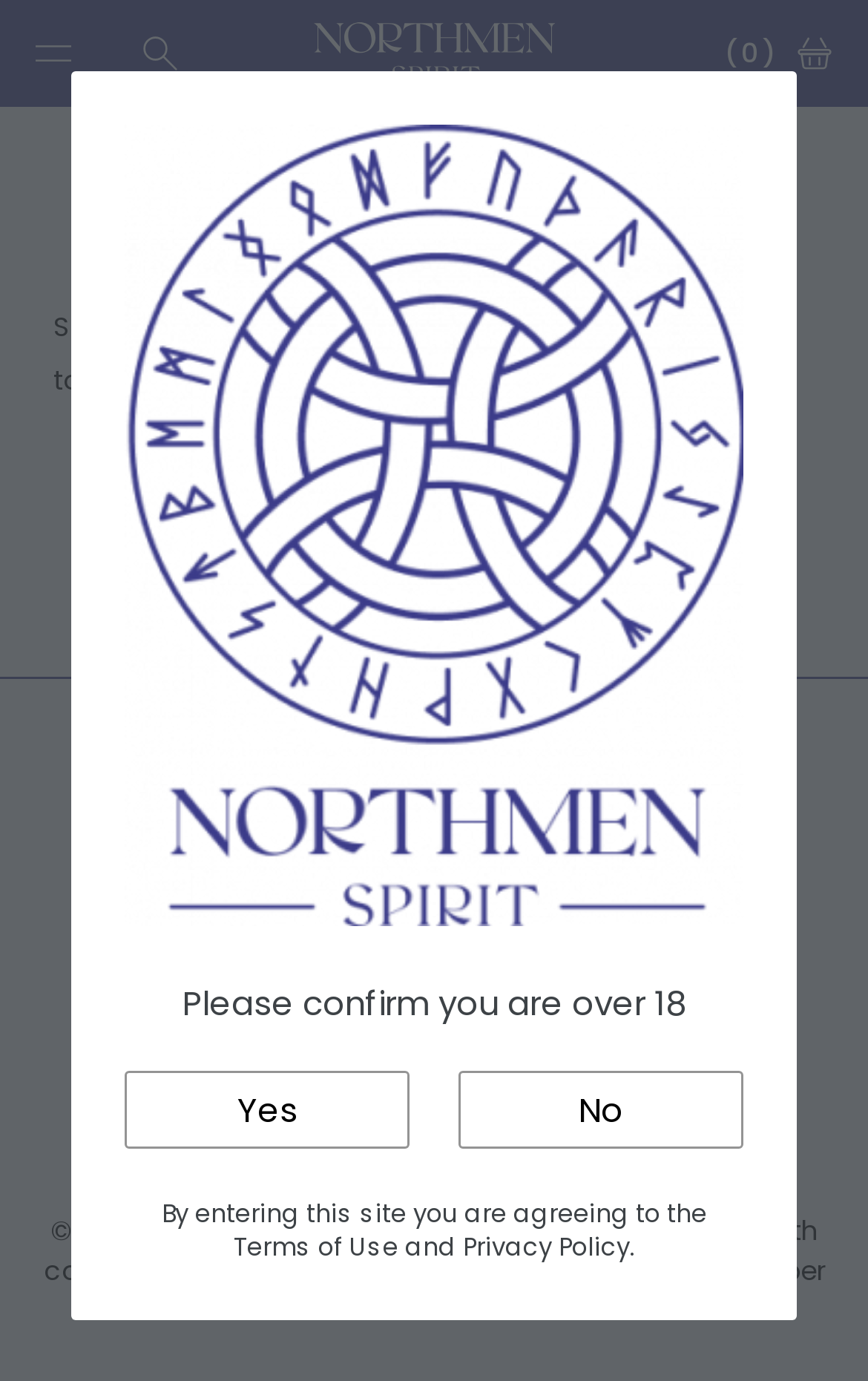With reference to the screenshot, provide a detailed response to the question below:
What is the purpose of the 'Yes' and 'No' buttons?

The 'Yes' and 'No' buttons are provided to allow users to confirm or deny that they are over 18 years old. This is likely a requirement for accessing the website's content, and the buttons provide a way for users to respond to the age confirmation message.